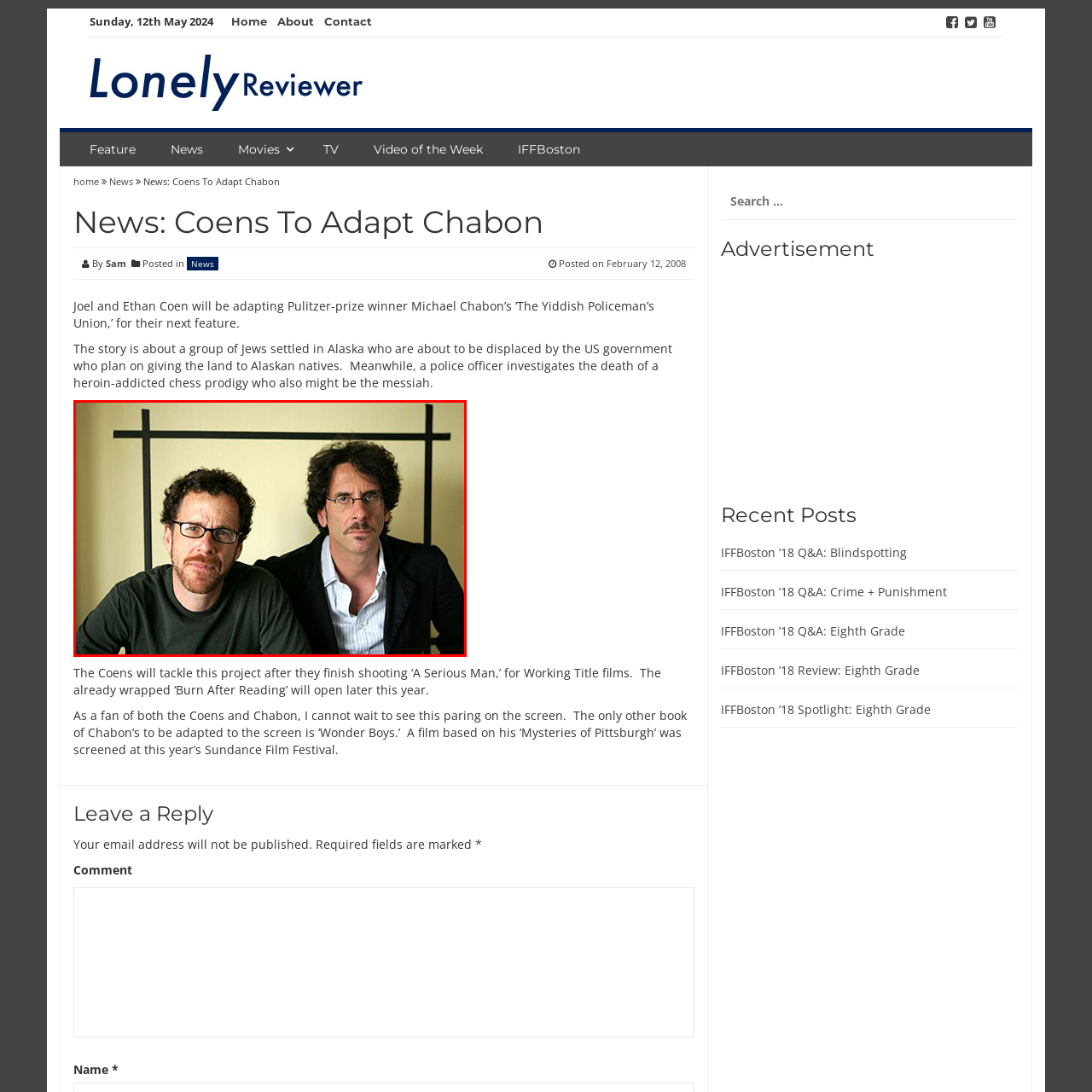Construct a detailed caption for the image enclosed in the red box.

The image features the acclaimed filmmaking duo Joel and Ethan Coen, known for their distinctive style and critically celebrated films. They are seated together in a thoughtful pose against a simple backdrop accentuated by geometric lines, which adds a striking visual element to the composition. Joel, on the left, sports a casual black t-shirt, while Ethan, on the right, wears a more formal white shirt and dark blazer. Their expressions convey a mix of seriousness and introspection, reflecting their reputation for crafting intricate narratives in cinema. The photo underscores their partnership and artistic synergy, setting the stage for discussions about their upcoming adaptation of Michael Chabon’s Pulitzer Prize-winning novel, "The Yiddish Policeman’s Union."